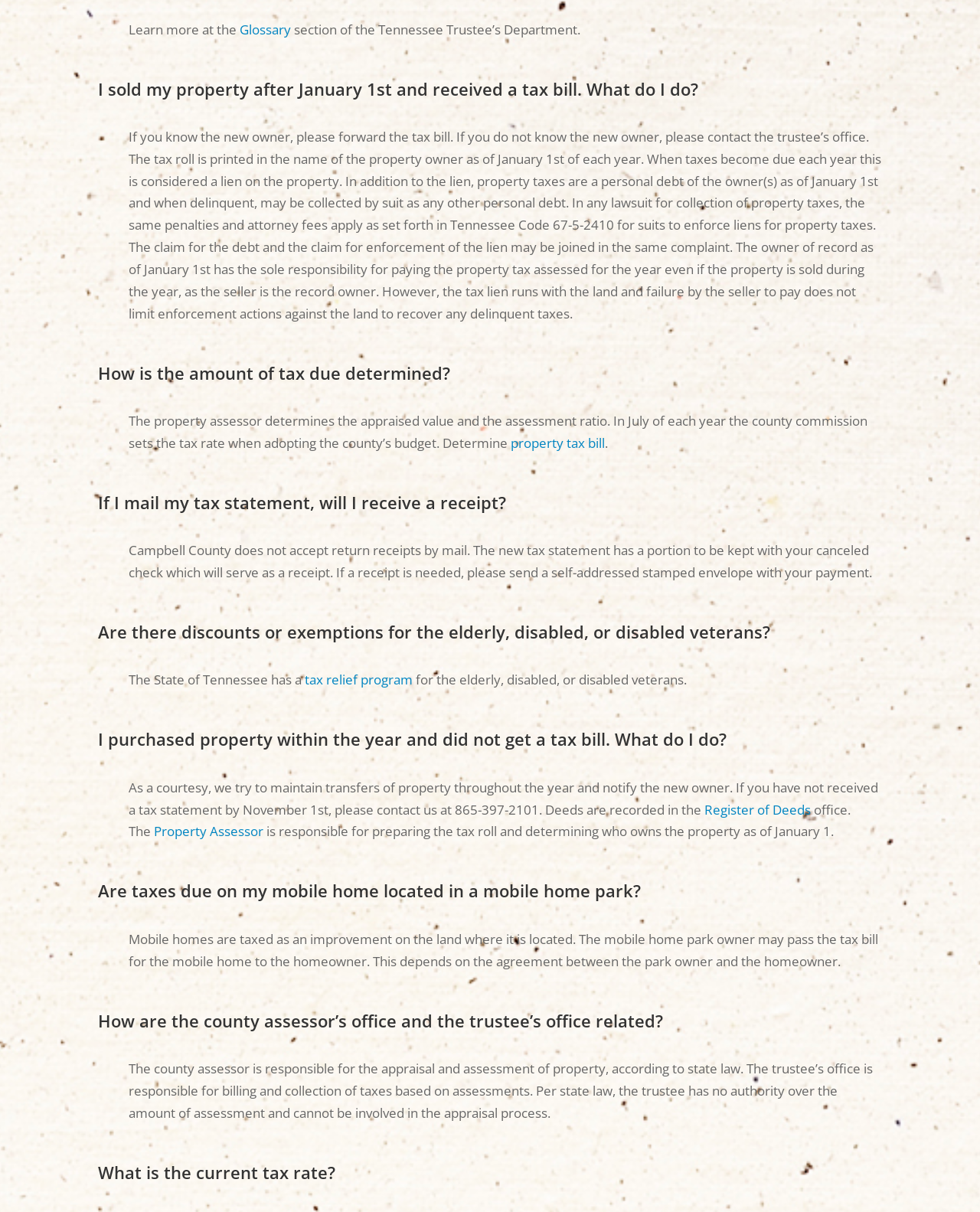Please reply to the following question using a single word or phrase: 
What should I do if I sold my property after January 1st and received a tax bill?

Forward the tax bill or contact the trustee’s office